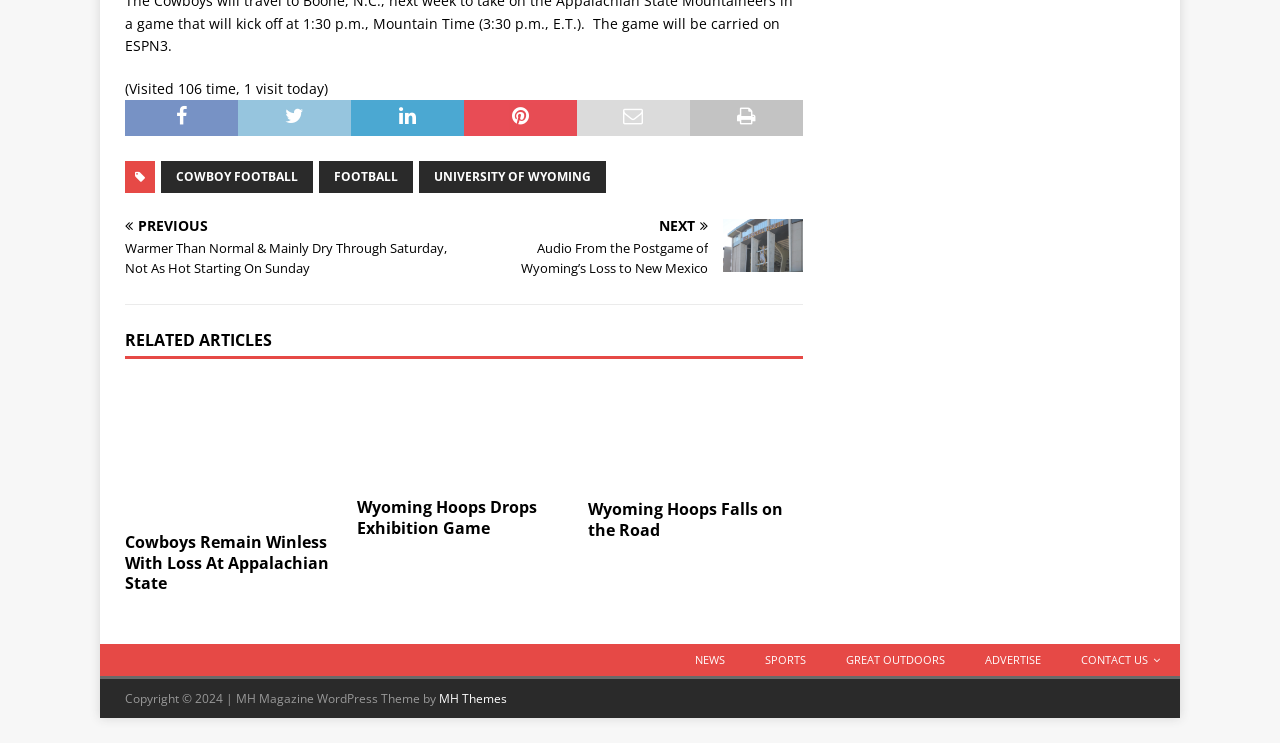Point out the bounding box coordinates of the section to click in order to follow this instruction: "Read the 'RELATED ARTICLES' section".

[0.098, 0.444, 0.627, 0.483]